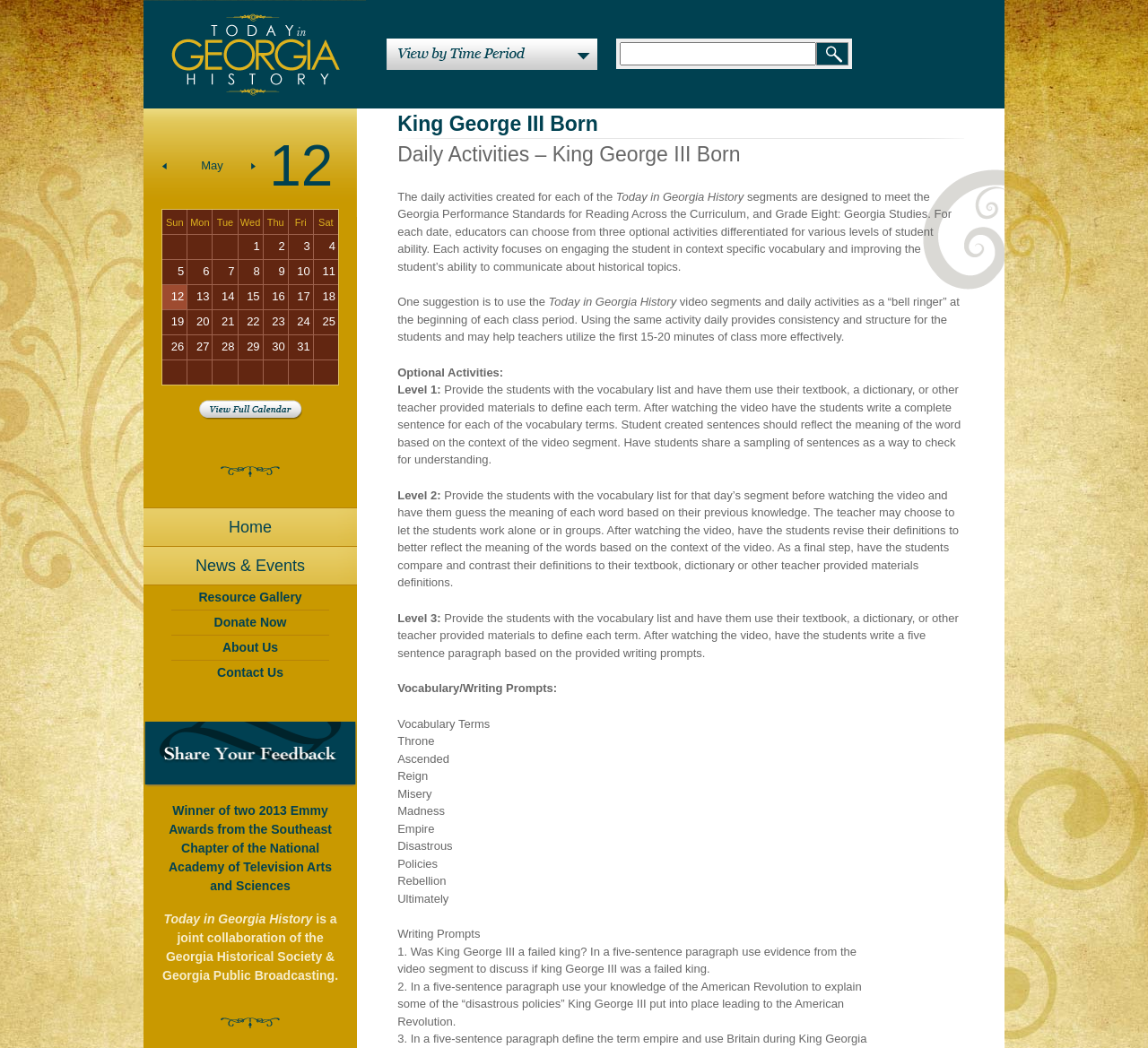Kindly provide the bounding box coordinates of the section you need to click on to fulfill the given instruction: "Click on the 'TODAY in GEORGIA HISTORY' link".

[0.125, 0.0, 0.318, 0.103]